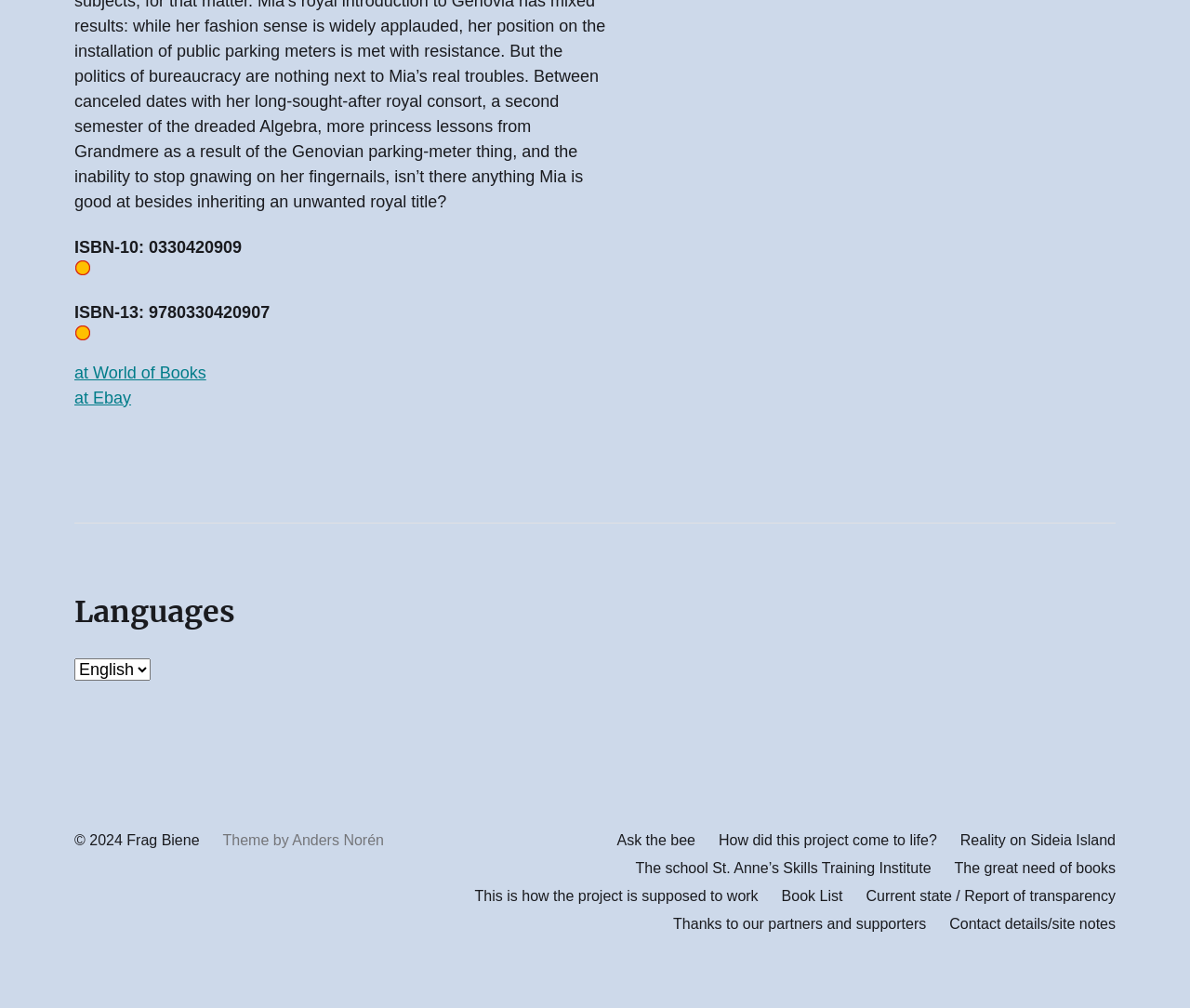What is the ISBN-10 of the book?
Please provide a single word or phrase in response based on the screenshot.

0330420909